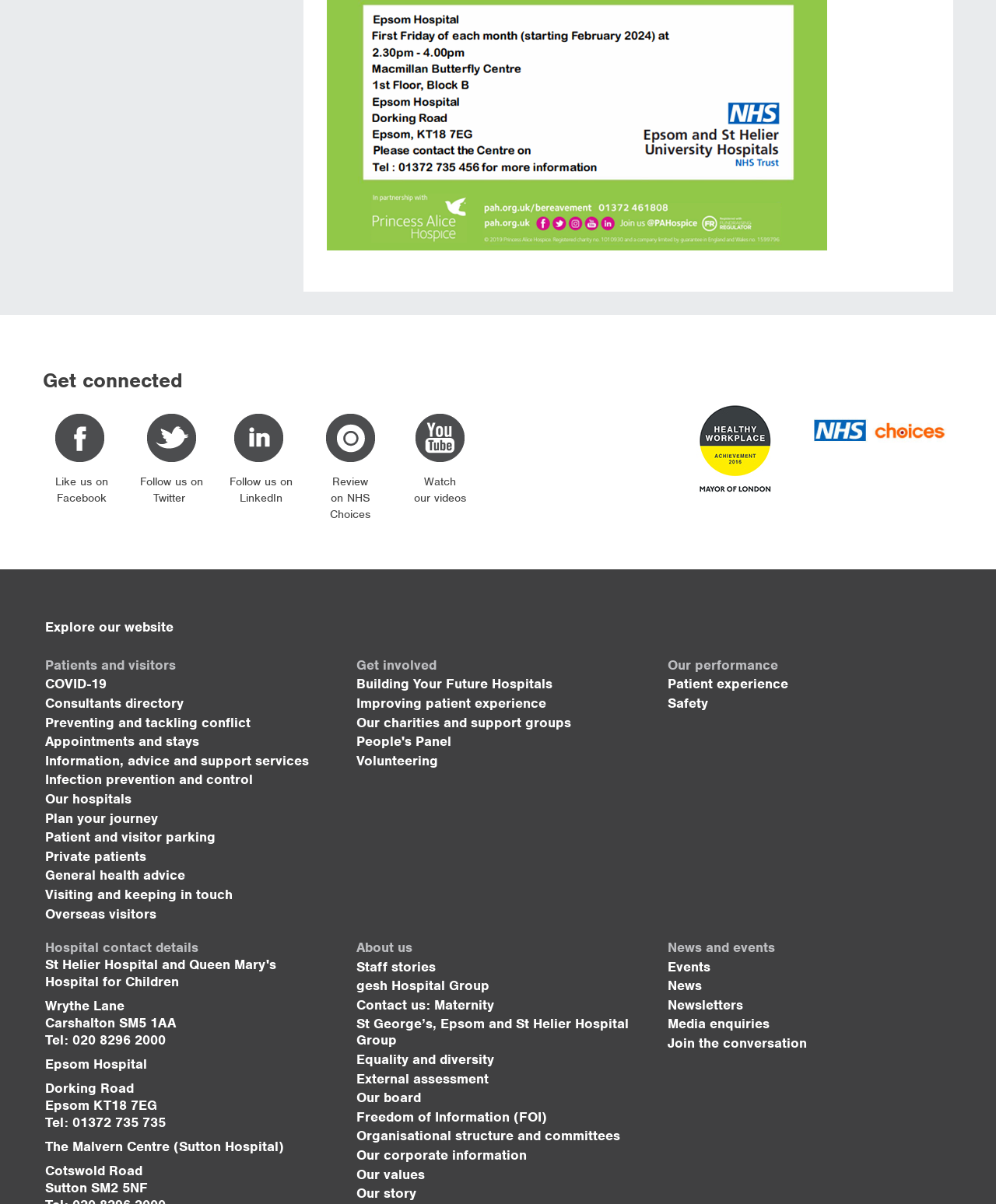Identify the bounding box for the UI element described as: "Contact us: Maternity". The coordinates should be four float numbers between 0 and 1, i.e., [left, top, right, bottom].

[0.358, 0.828, 0.642, 0.842]